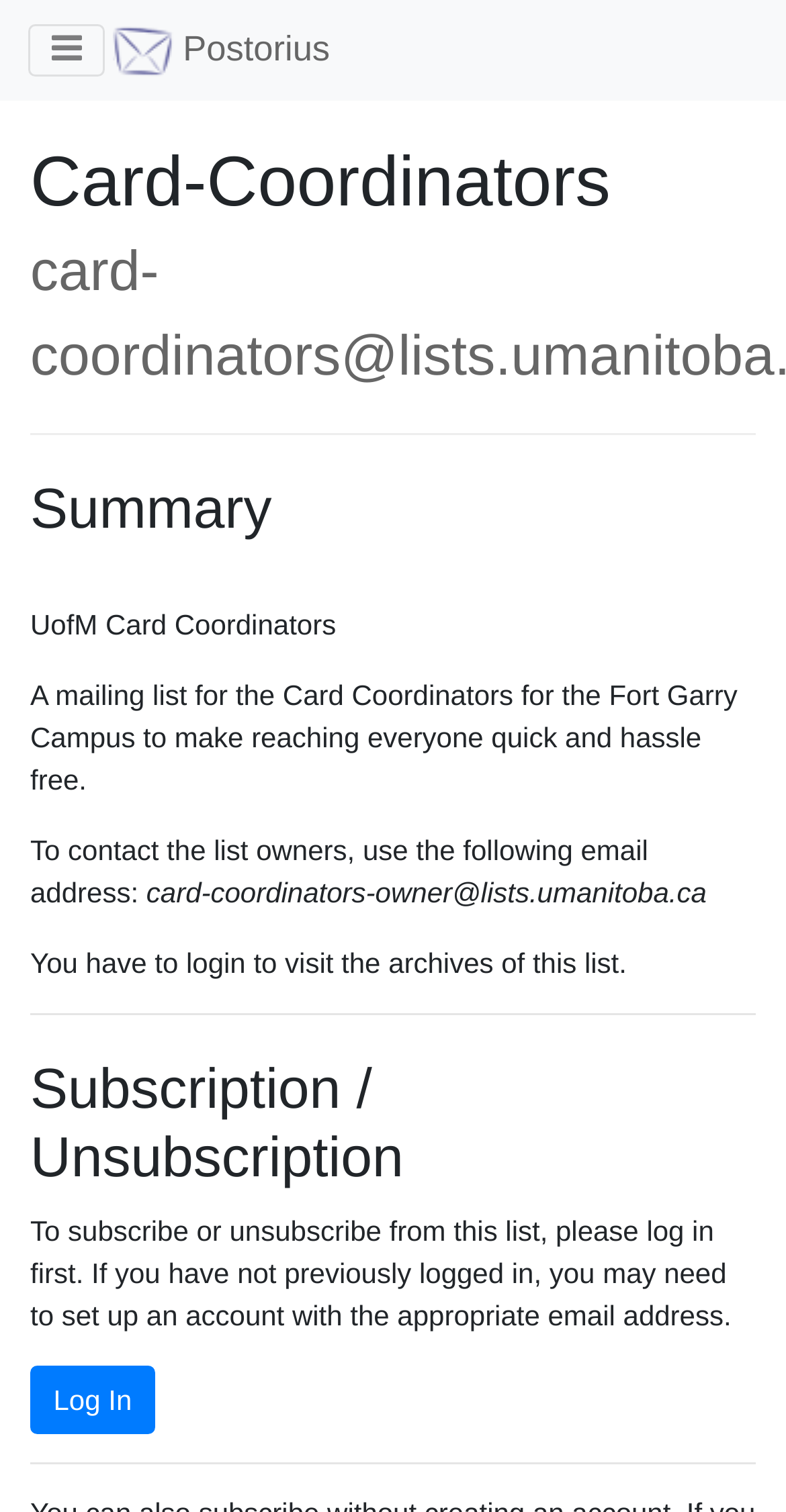Determine the bounding box for the UI element described here: "Postorius".

[0.143, 0.009, 0.42, 0.057]